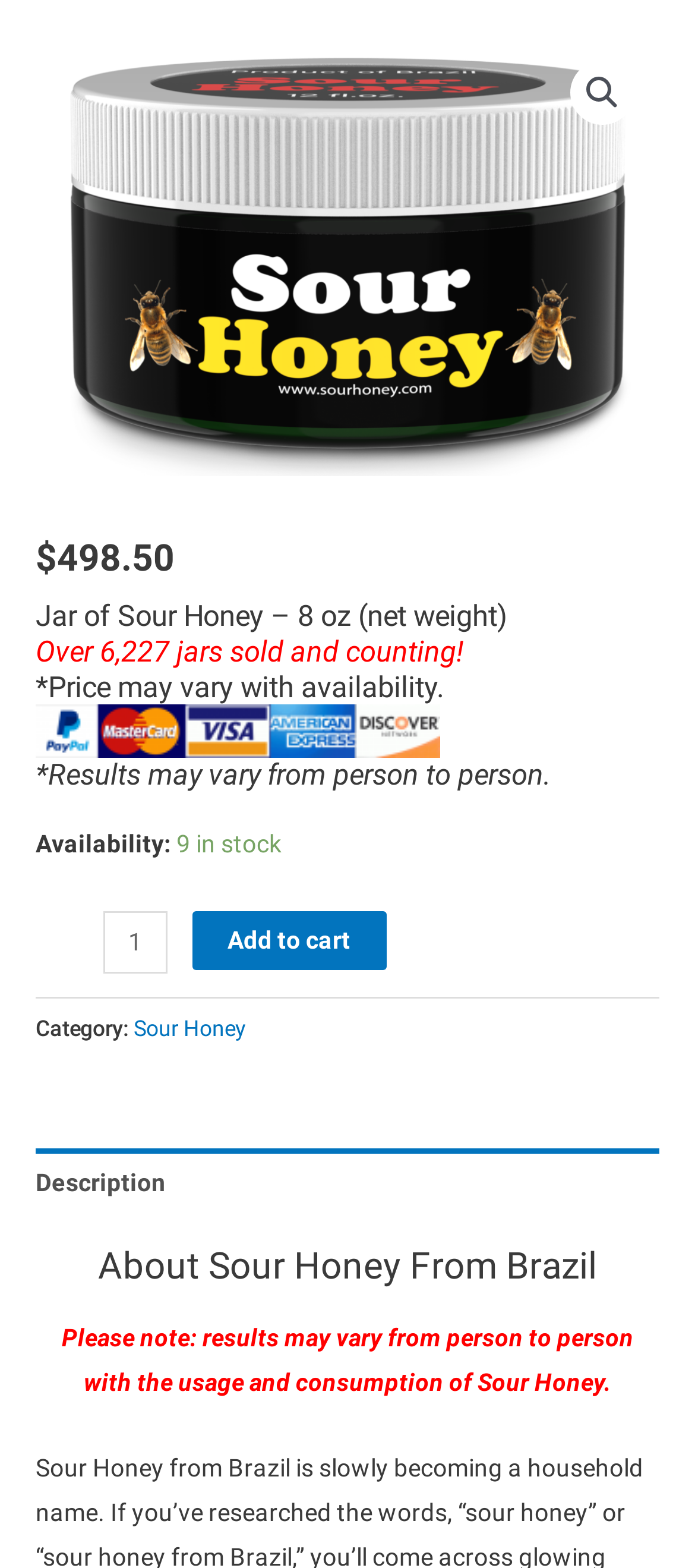What is the minimum quantity of Sour Honey that can be purchased?
Provide a short answer using one word or a brief phrase based on the image.

1